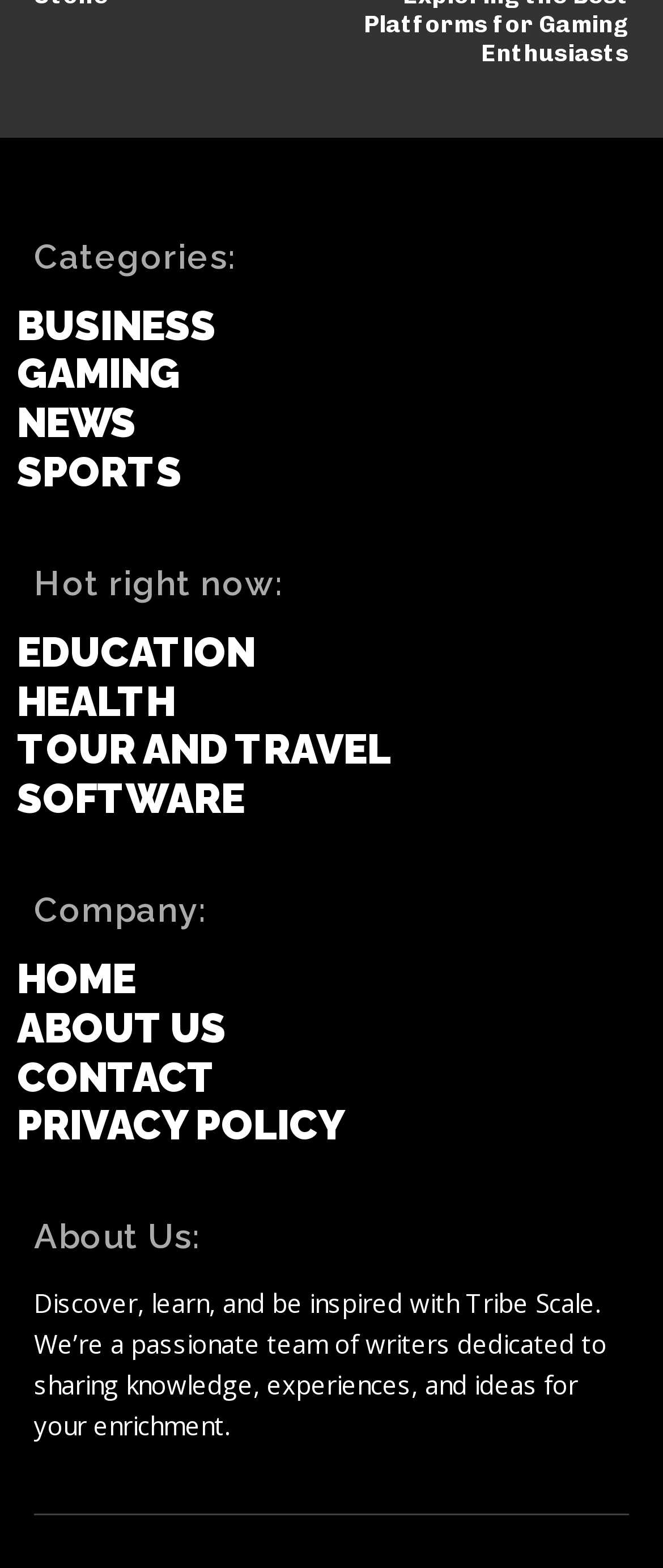Find the bounding box coordinates for the area that should be clicked to accomplish the instruction: "Learn more about EDUCATION".

[0.026, 0.401, 0.949, 0.432]